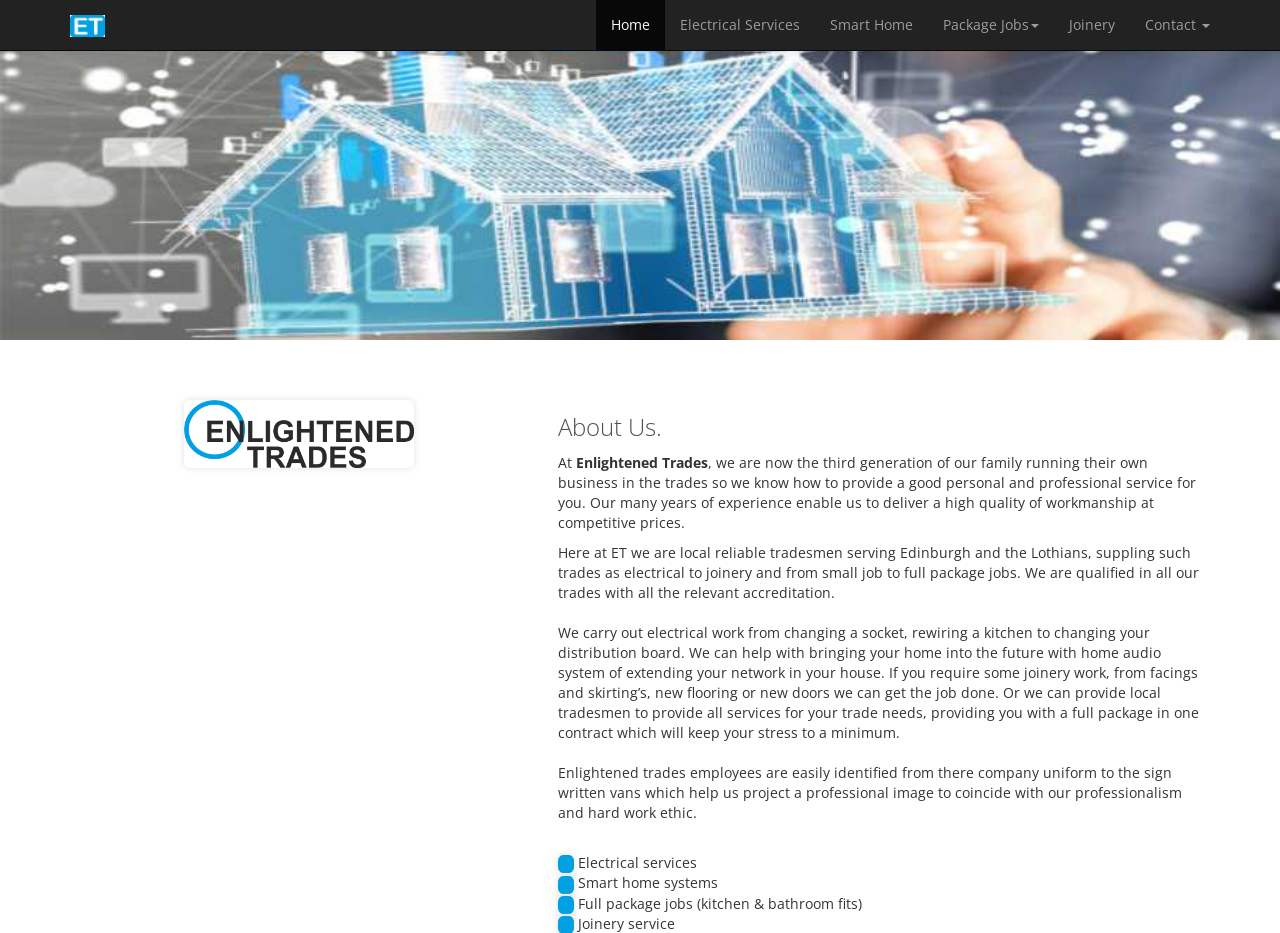What services does Enlightened Trades offer?
From the image, respond using a single word or phrase.

Electrical, Smart Home, Joinery, Package Jobs